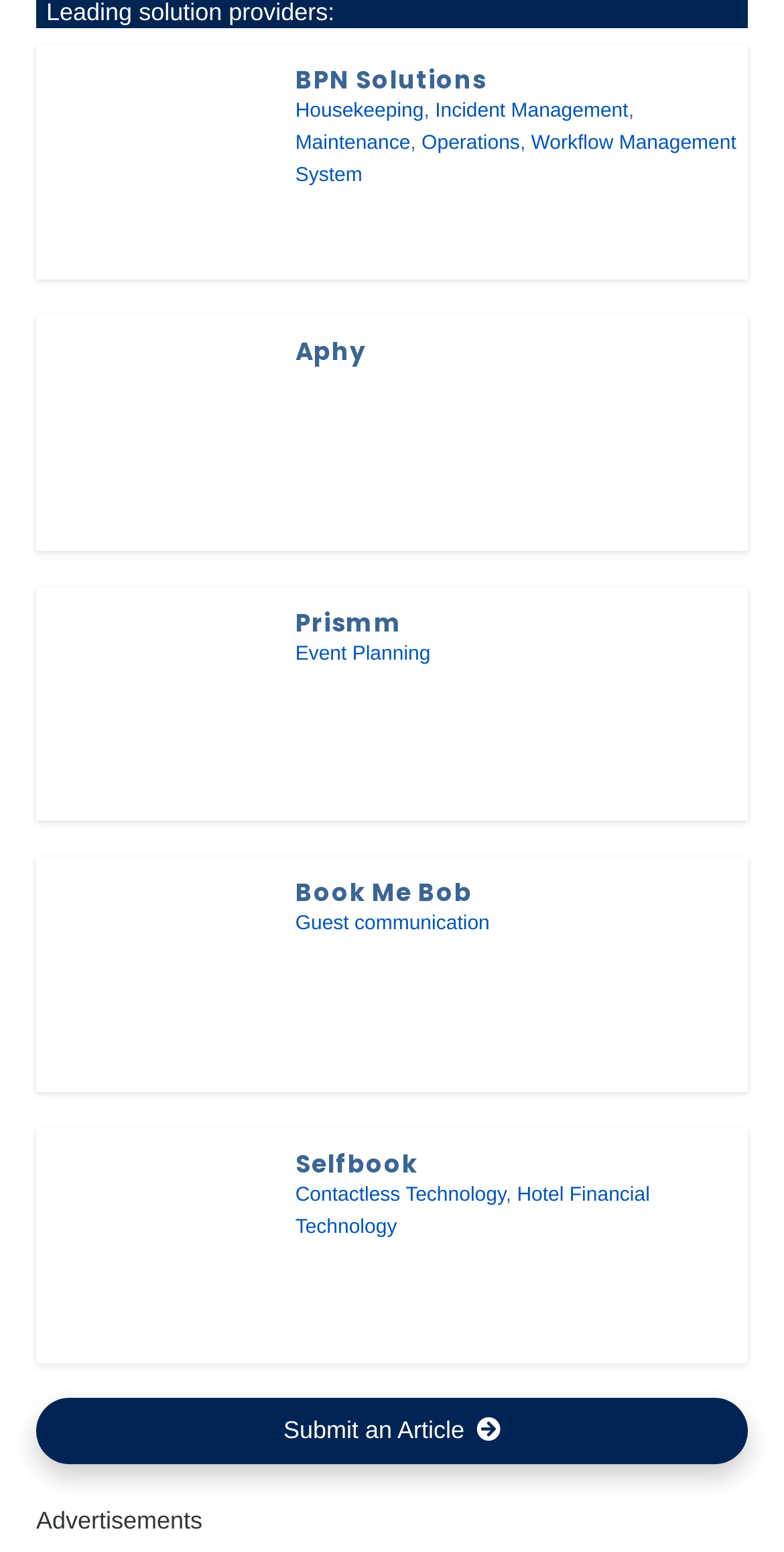Show the bounding box coordinates of the region that should be clicked to follow the instruction: "explore Aphy."

[0.073, 0.207, 0.318, 0.226]